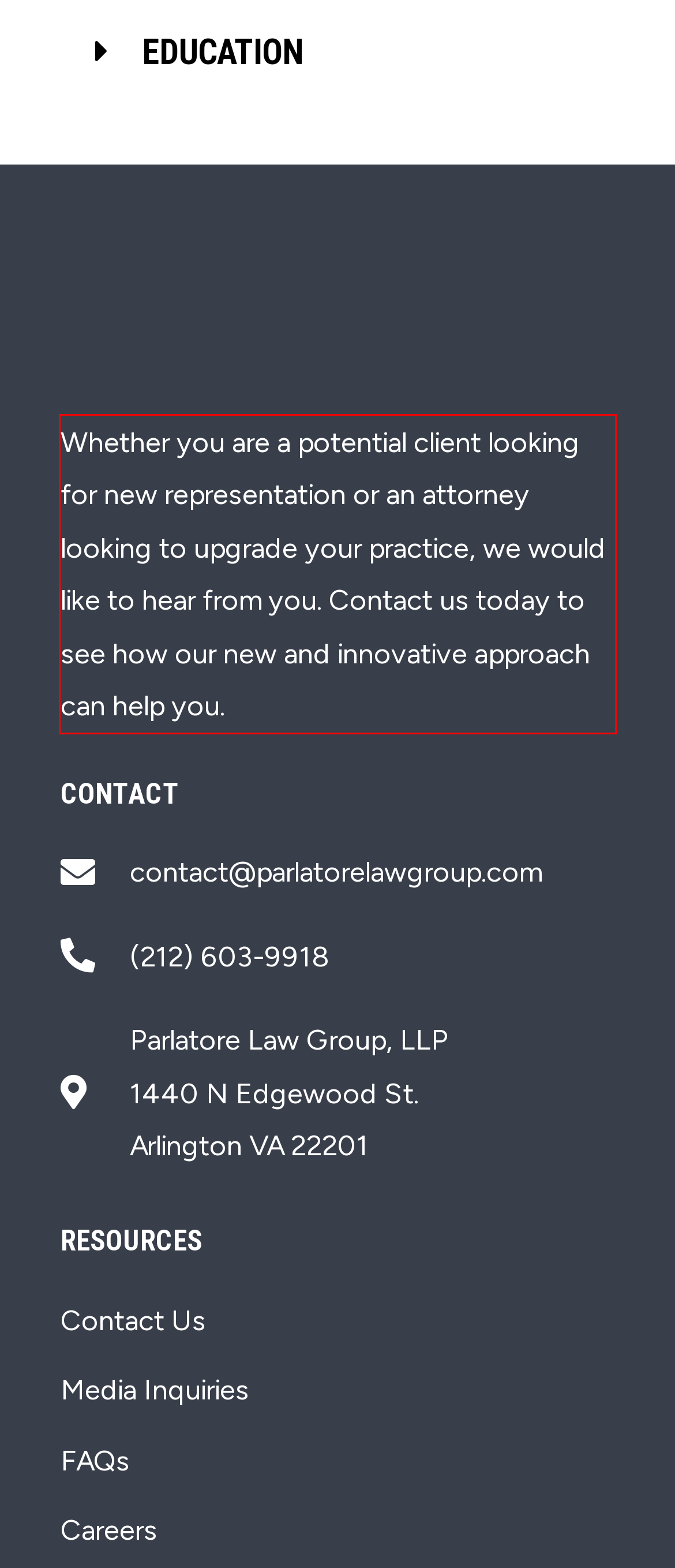Given a screenshot of a webpage with a red bounding box, please identify and retrieve the text inside the red rectangle.

Whether you are a potential client looking for new representation or an attorney looking to upgrade your practice, we would like to hear from you. Contact us today to see how our new and innovative approach can help you.